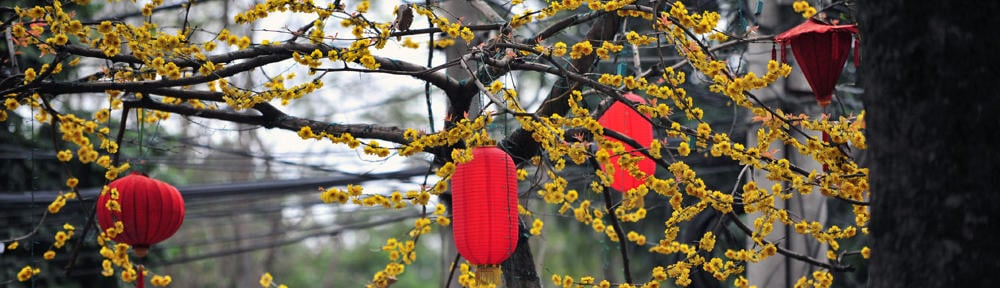Please answer the following question using a single word or phrase: 
What is the purpose of the red lanterns in the image?

To add charm and tradition